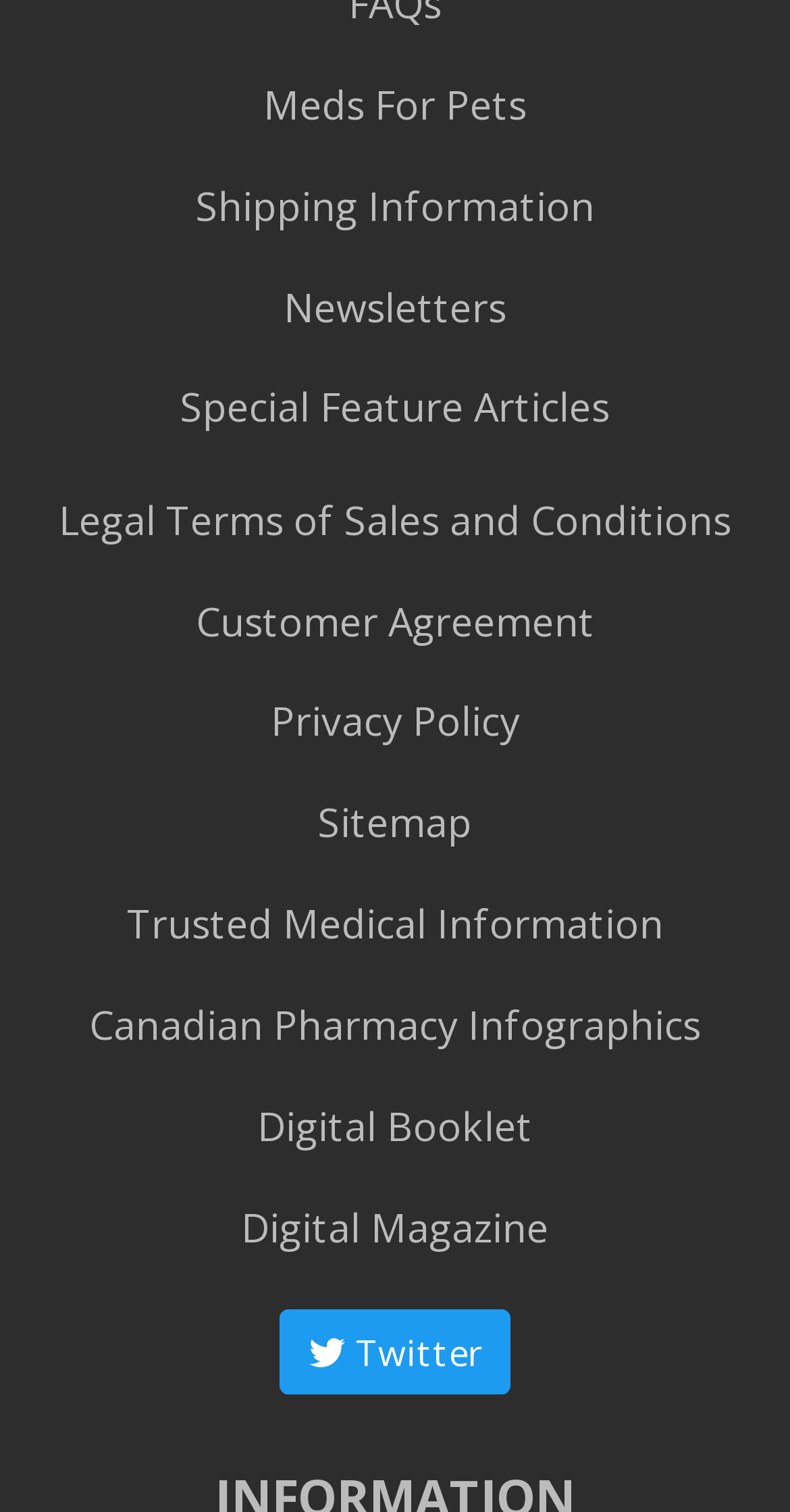Please find the bounding box coordinates (top-left x, top-left y, bottom-right x, bottom-right y) in the screenshot for the UI element described as follows: Privacy Policy

[0.342, 0.459, 0.658, 0.495]